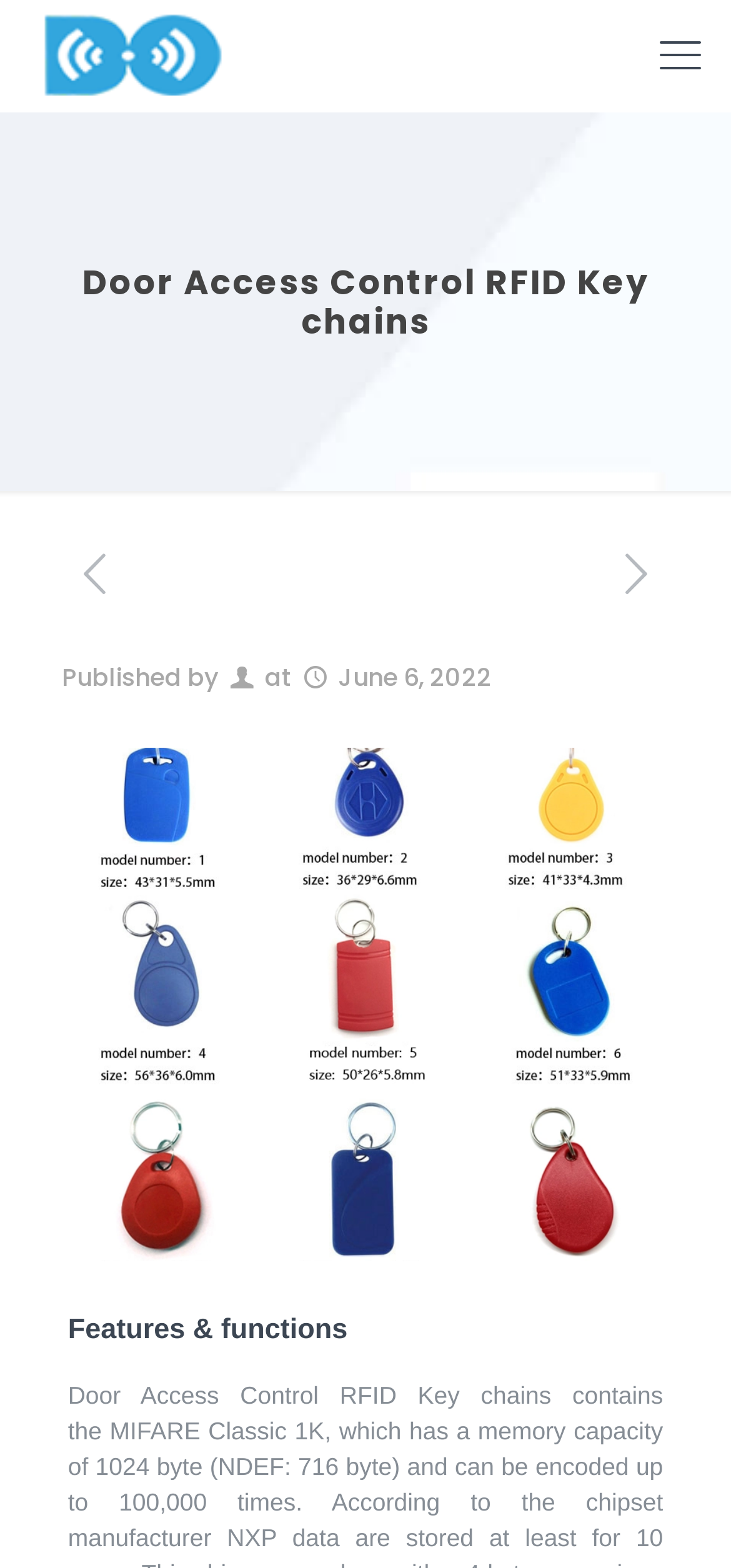What is the second heading on the webpage?
Based on the image, provide your answer in one word or phrase.

Features & functions